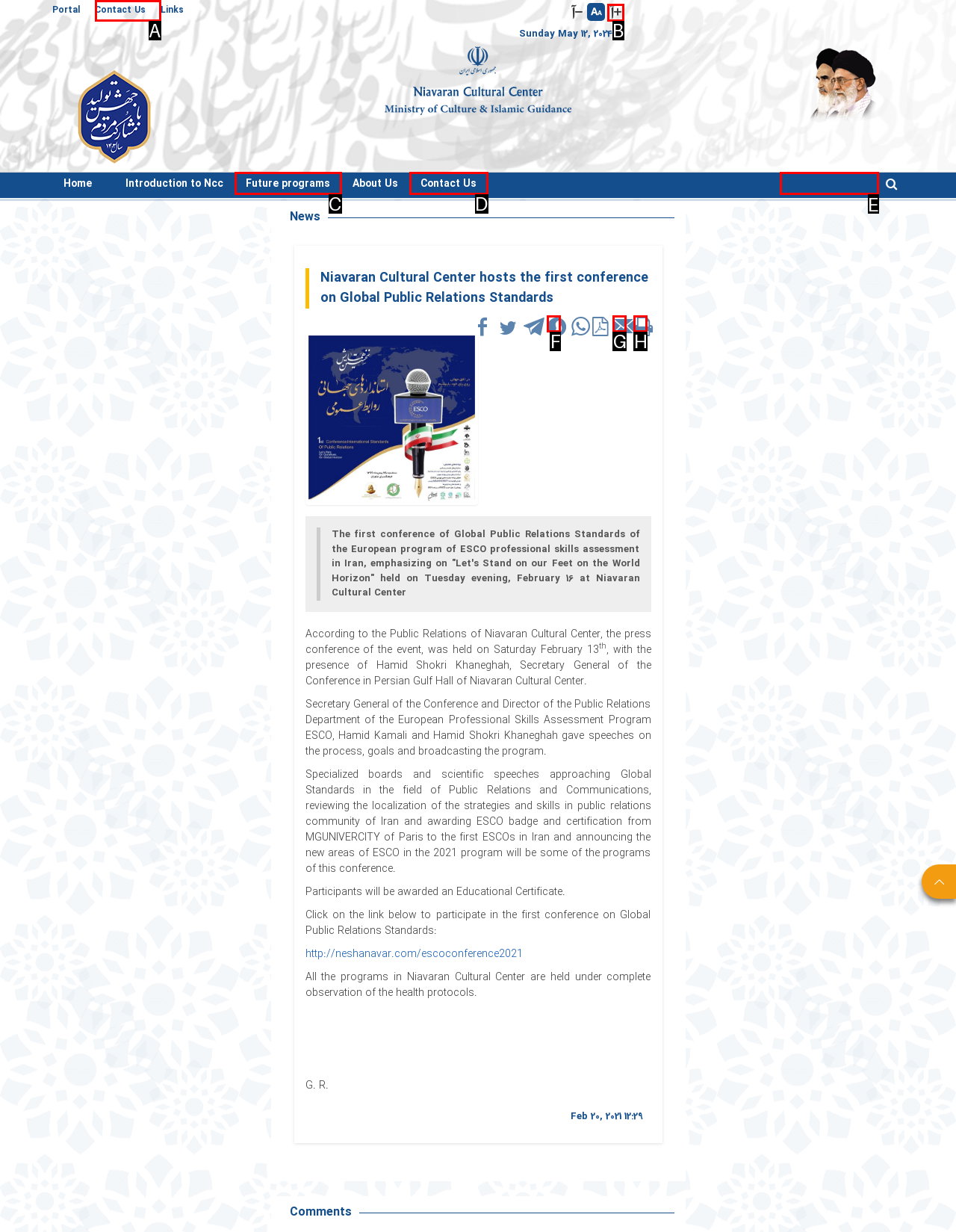Tell me which option I should click to complete the following task: Search for something
Answer with the option's letter from the given choices directly.

E